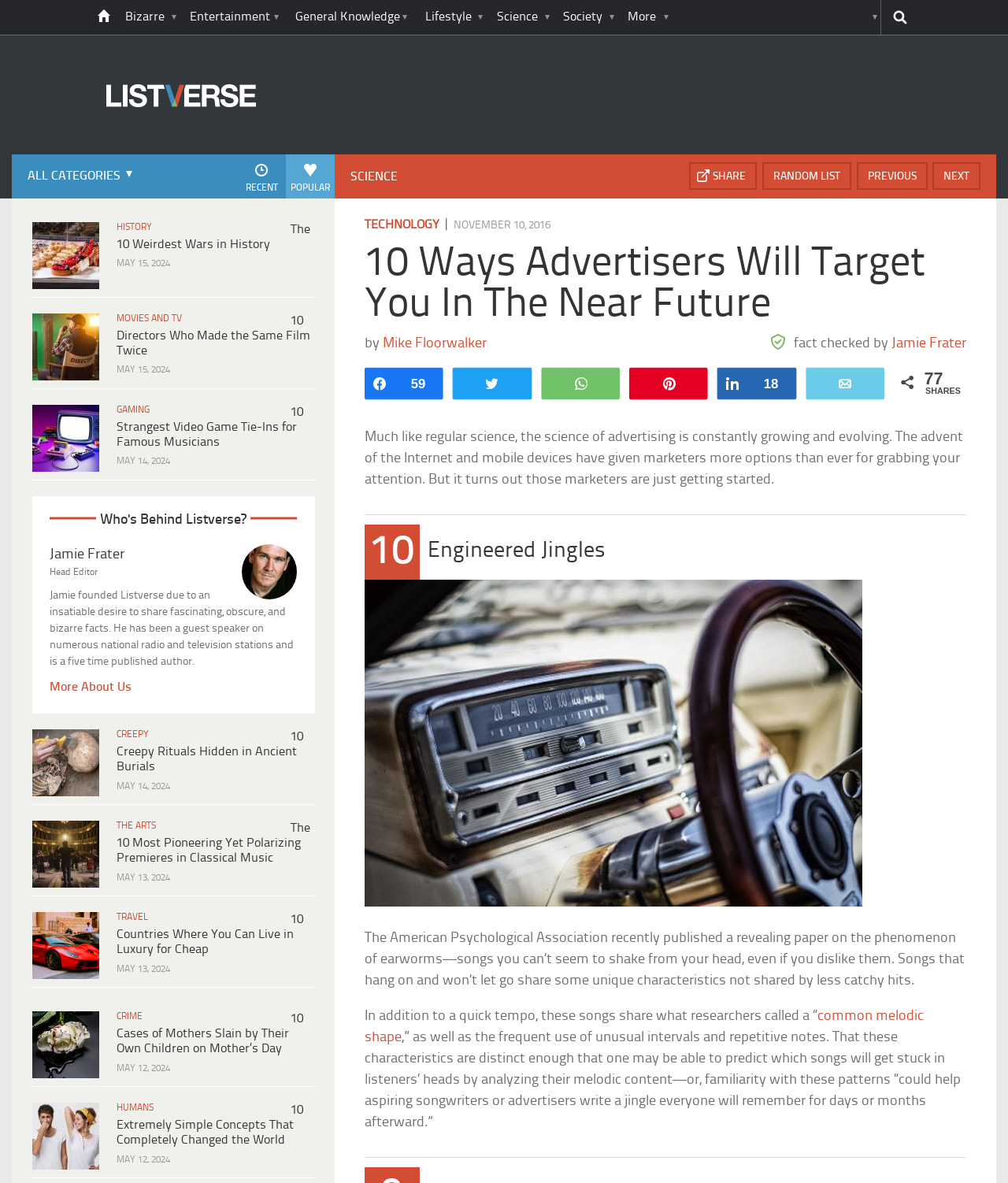Extract the bounding box coordinates for the described element: "All Categories". The coordinates should be represented as four float numbers between 0 and 1: [left, top, right, bottom].

[0.121, 0.13, 0.245, 0.167]